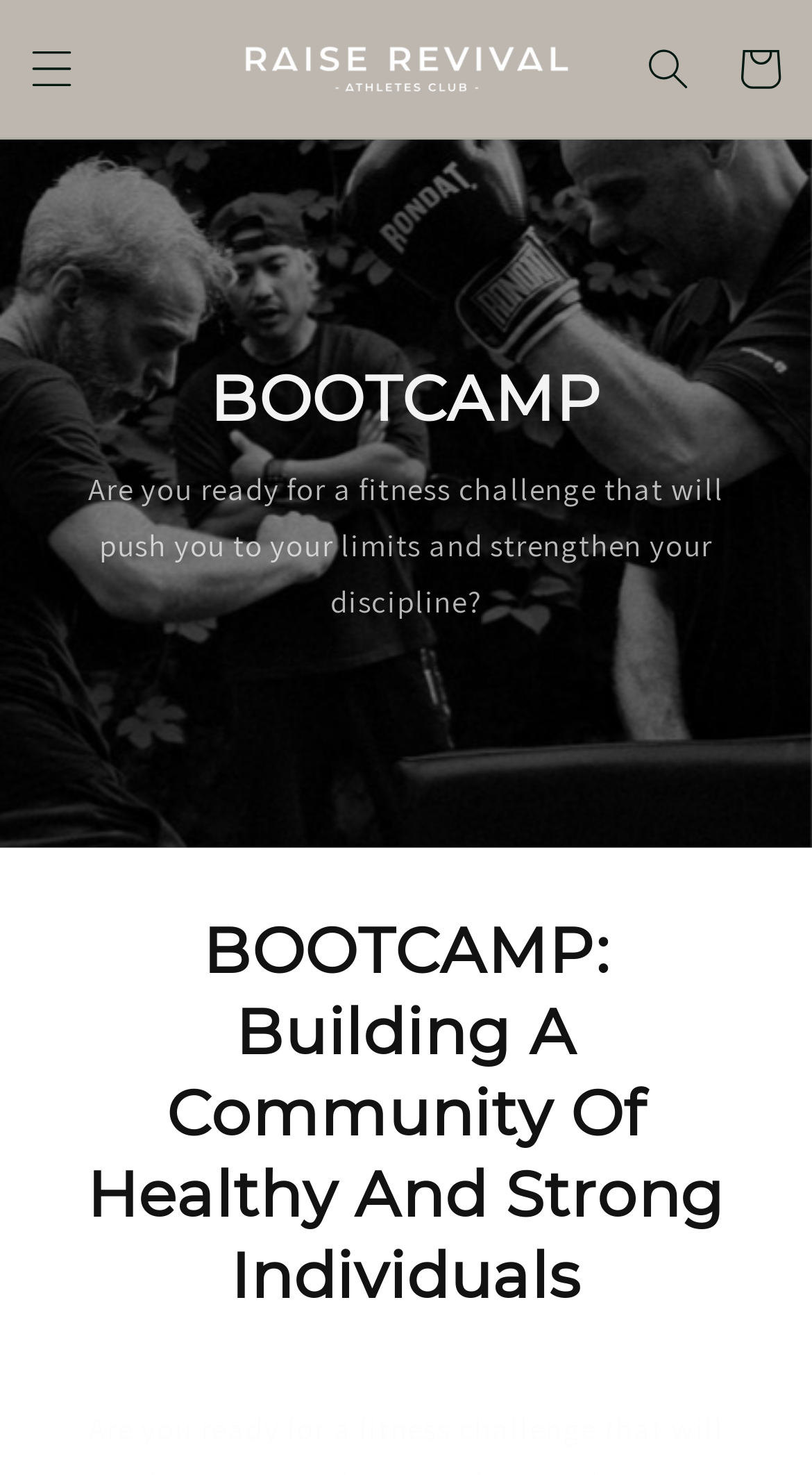Provide a brief response to the question using a single word or phrase: 
What can be found in the menu?

Unknown